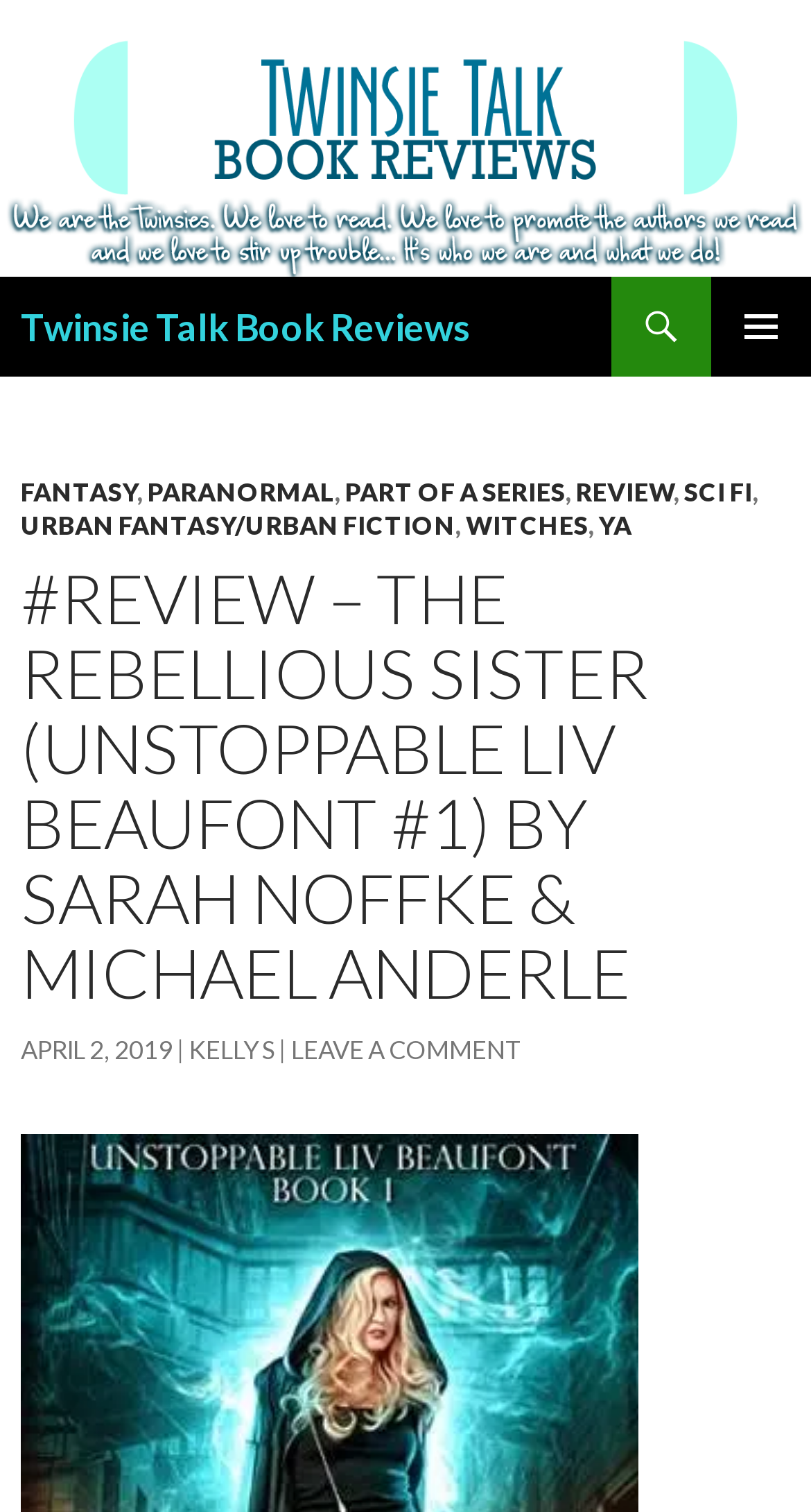Who is the author of the book?
Refer to the image and answer the question using a single word or phrase.

Sarah Noffke & Michael Anderle